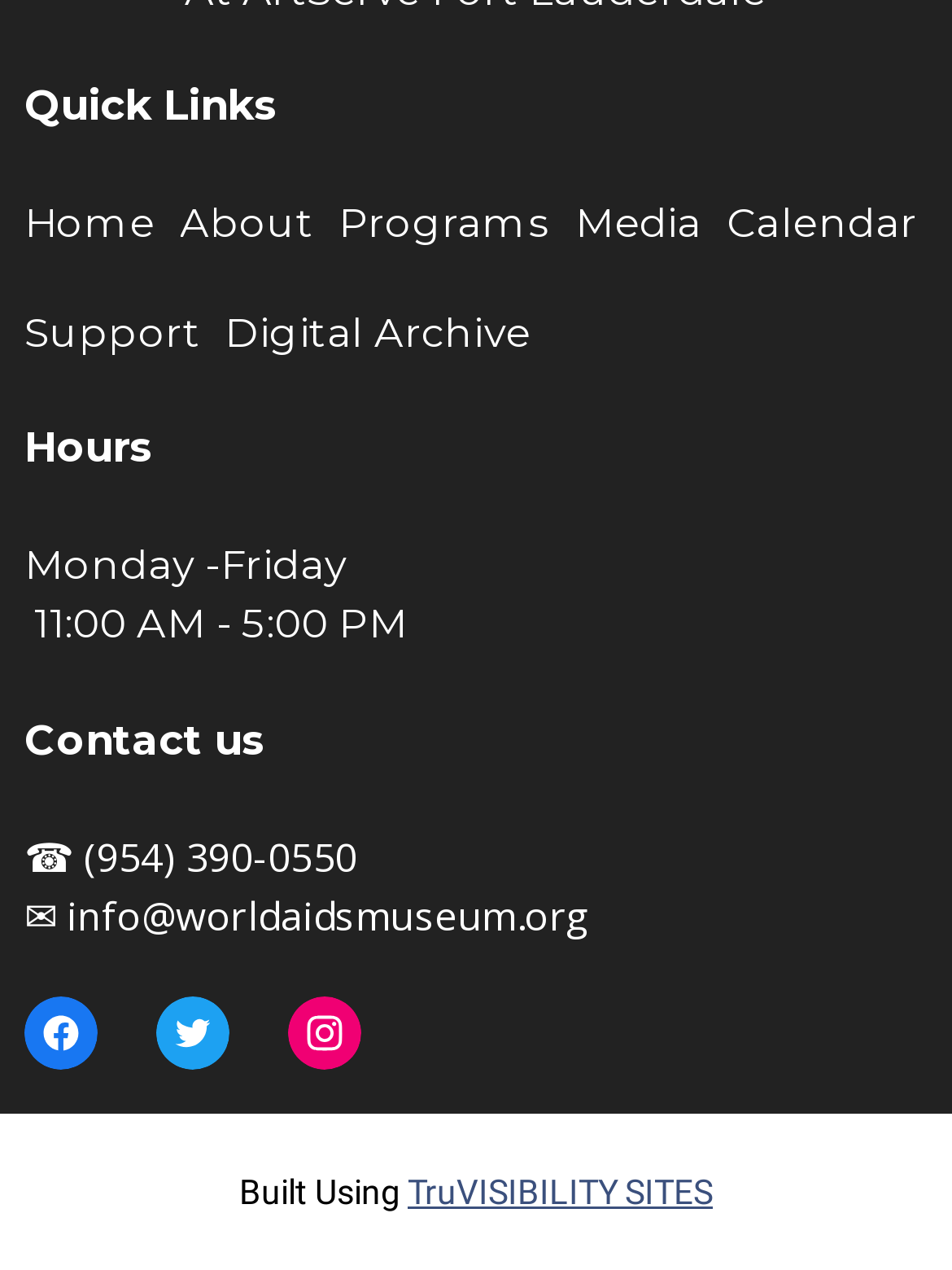Provide the bounding box coordinates for the area that should be clicked to complete the instruction: "Send an email to info@worldaidsmuseum.org".

[0.07, 0.7, 0.621, 0.743]